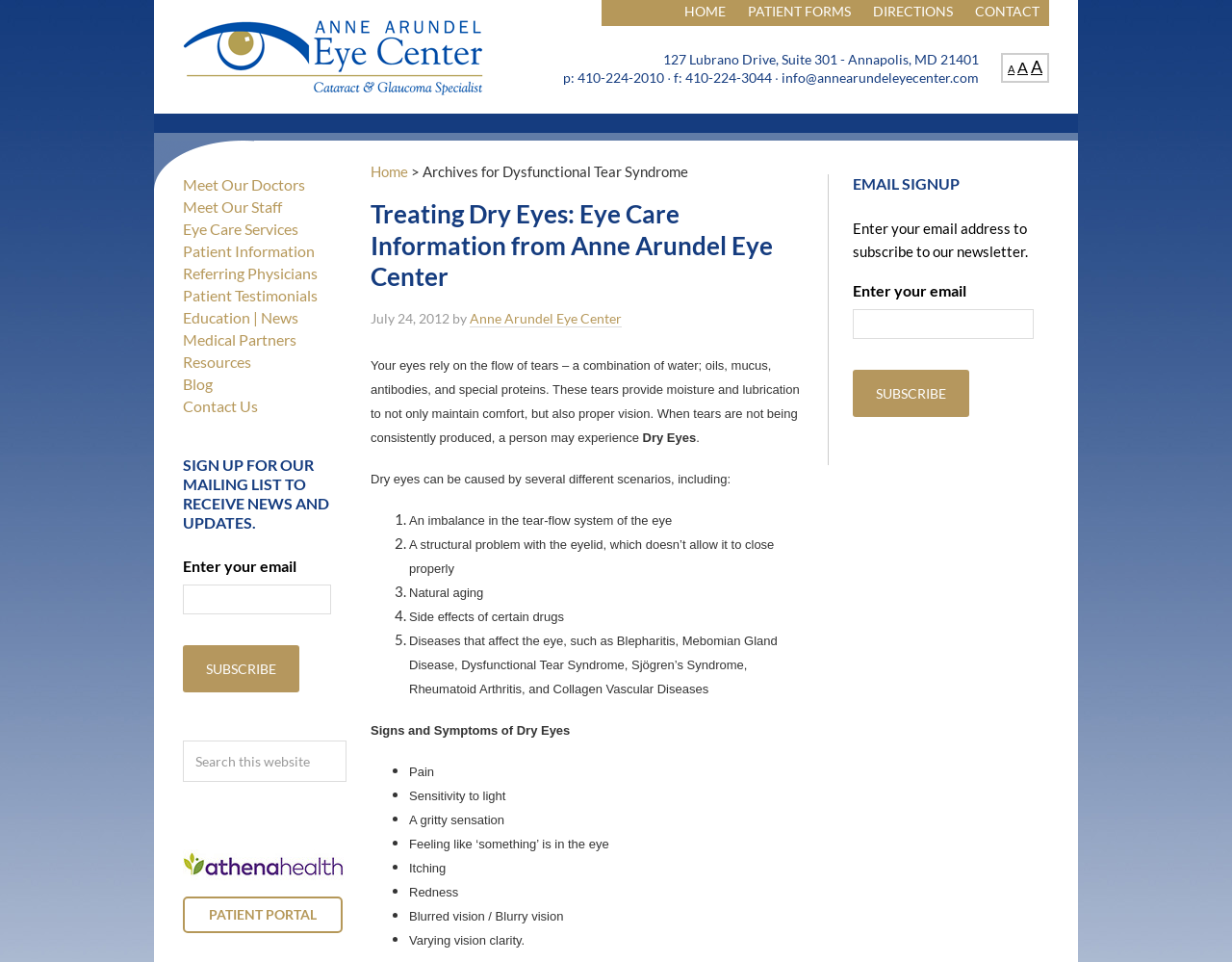What is the address of Anne Arundel Eye Center?
Answer with a single word or phrase by referring to the visual content.

127 Lubrano Drive, Suite 301 - Annapolis, MD 21401